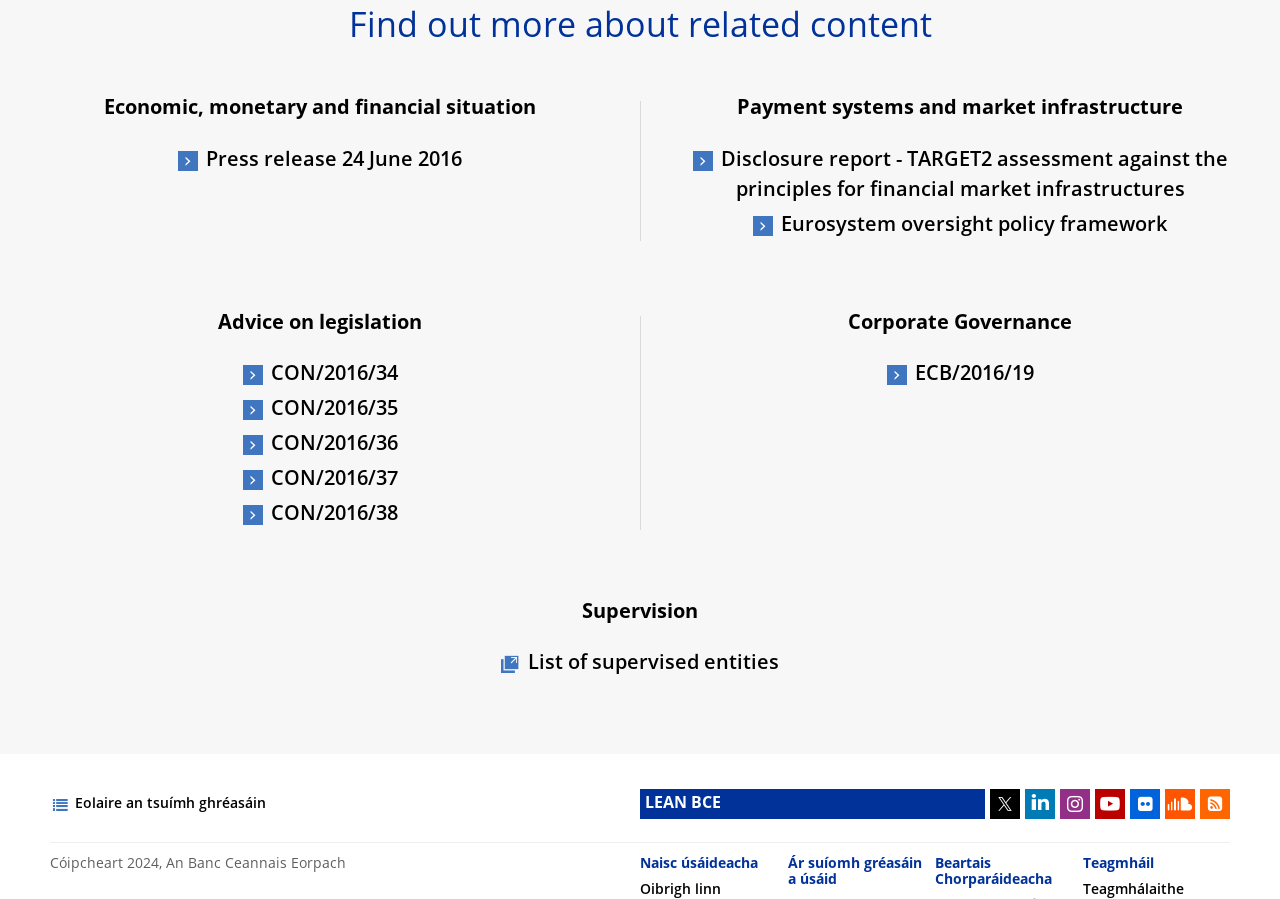What is the language of the link 'Eolaire an tsuímh ghréasáin'?
Please use the image to provide a one-word or short phrase answer.

Irish